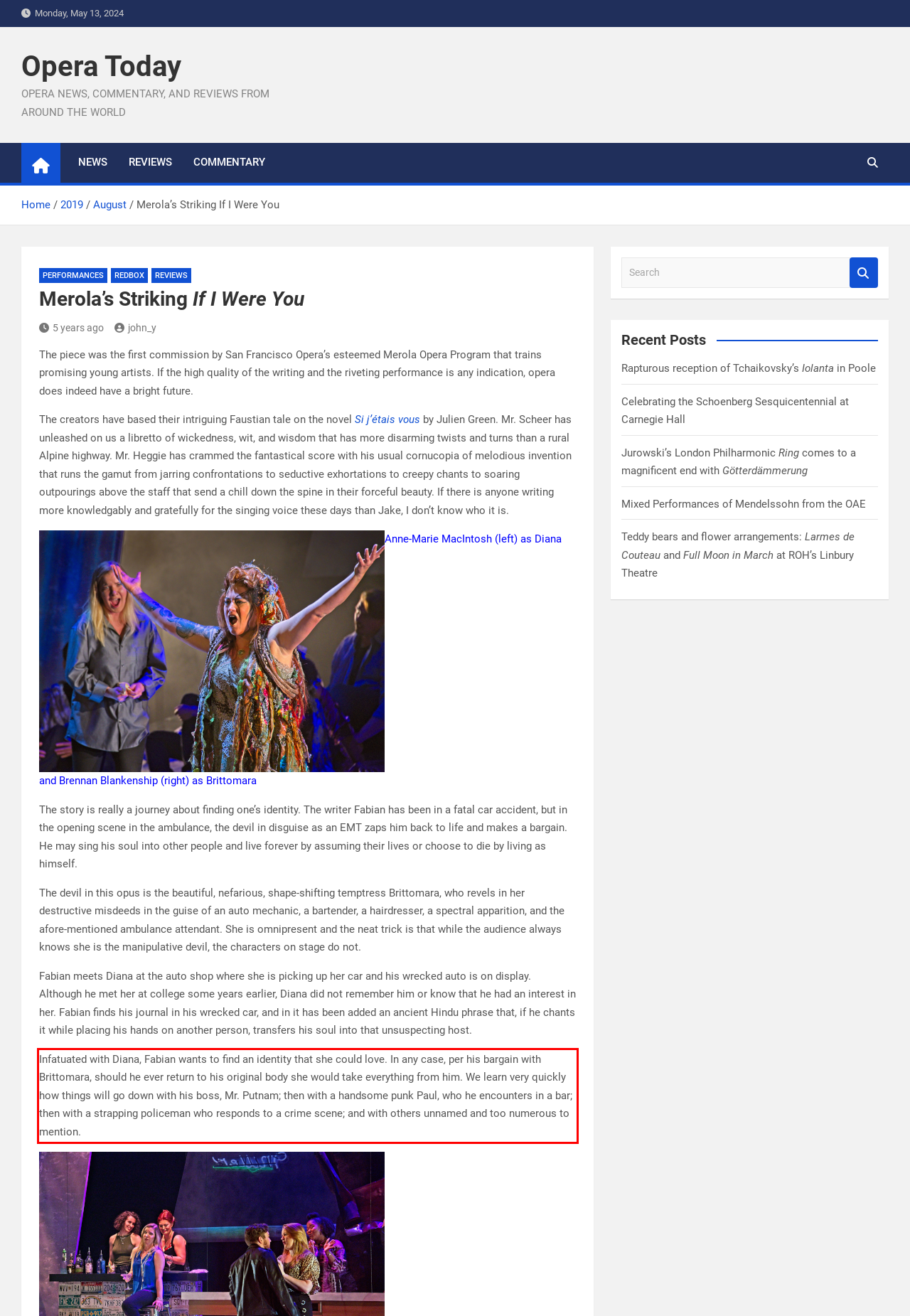Using the provided screenshot, read and generate the text content within the red-bordered area.

Infatuated with Diana, Fabian wants to find an identity that she could love. In any case, per his bargain with Brittomara, should he ever return to his original body she would take everything from him. We learn very quickly how things will go down with his boss, Mr. Putnam; then with a handsome punk Paul, who he encounters in a bar; then with a strapping policeman who responds to a crime scene; and with others unnamed and too numerous to mention.